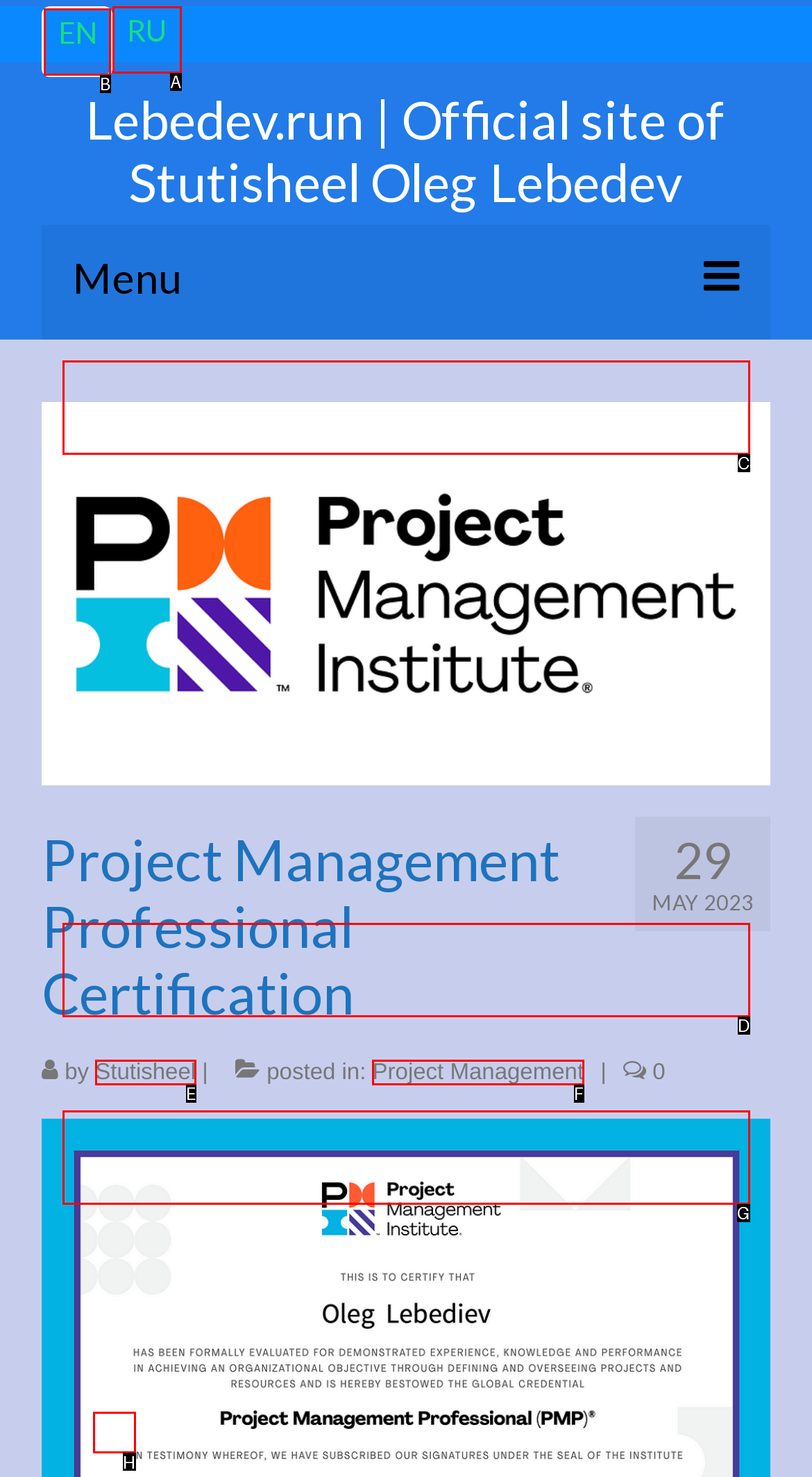From the given options, choose the one to complete the task: Search for a topic
Indicate the letter of the correct option.

H